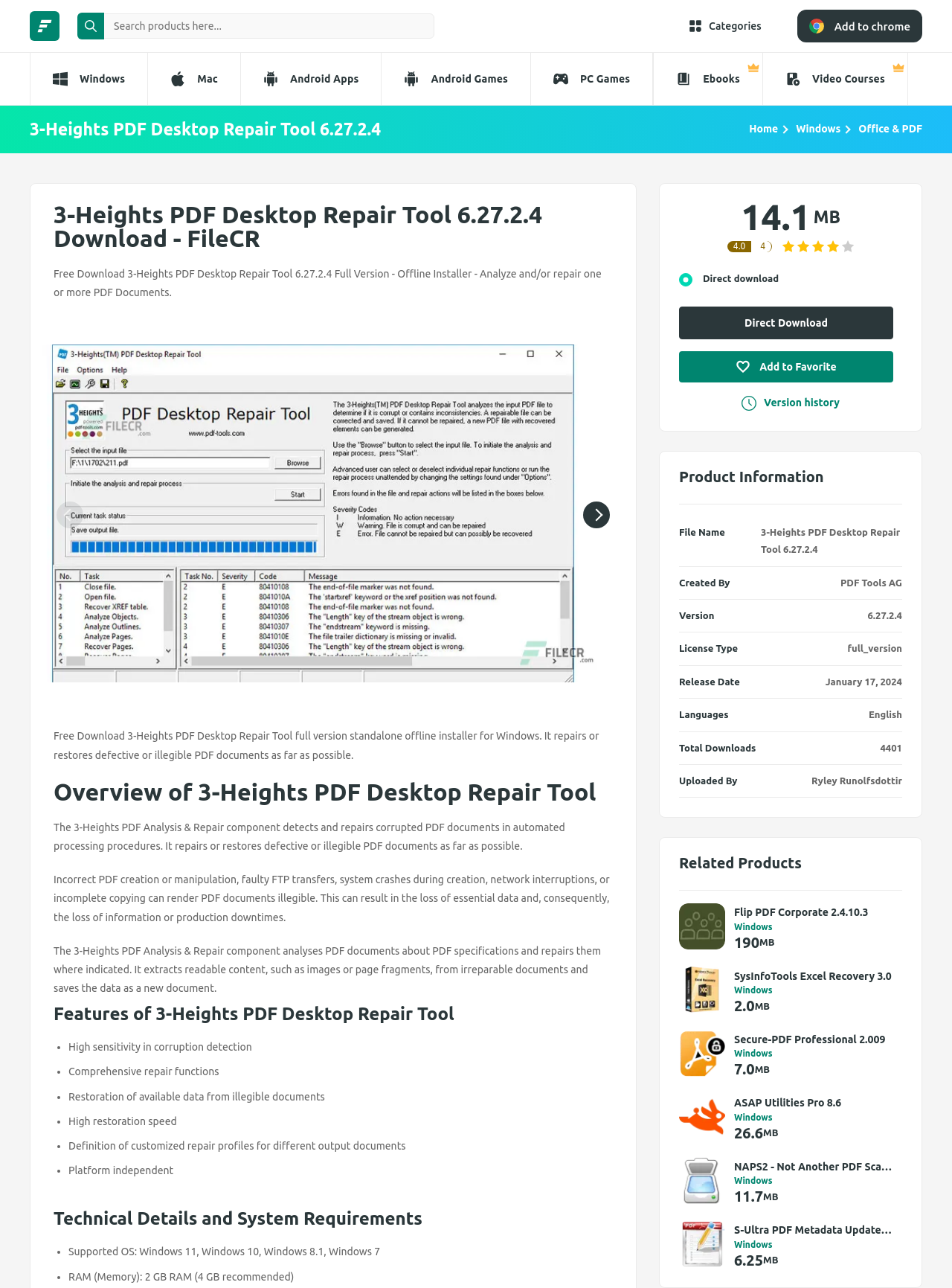Please determine the bounding box coordinates, formatted as (top-left x, top-left y, bottom-right x, bottom-right y), with all values as floating point numbers between 0 and 1. Identify the bounding box of the region described as: Add to chrome

[0.837, 0.008, 0.969, 0.033]